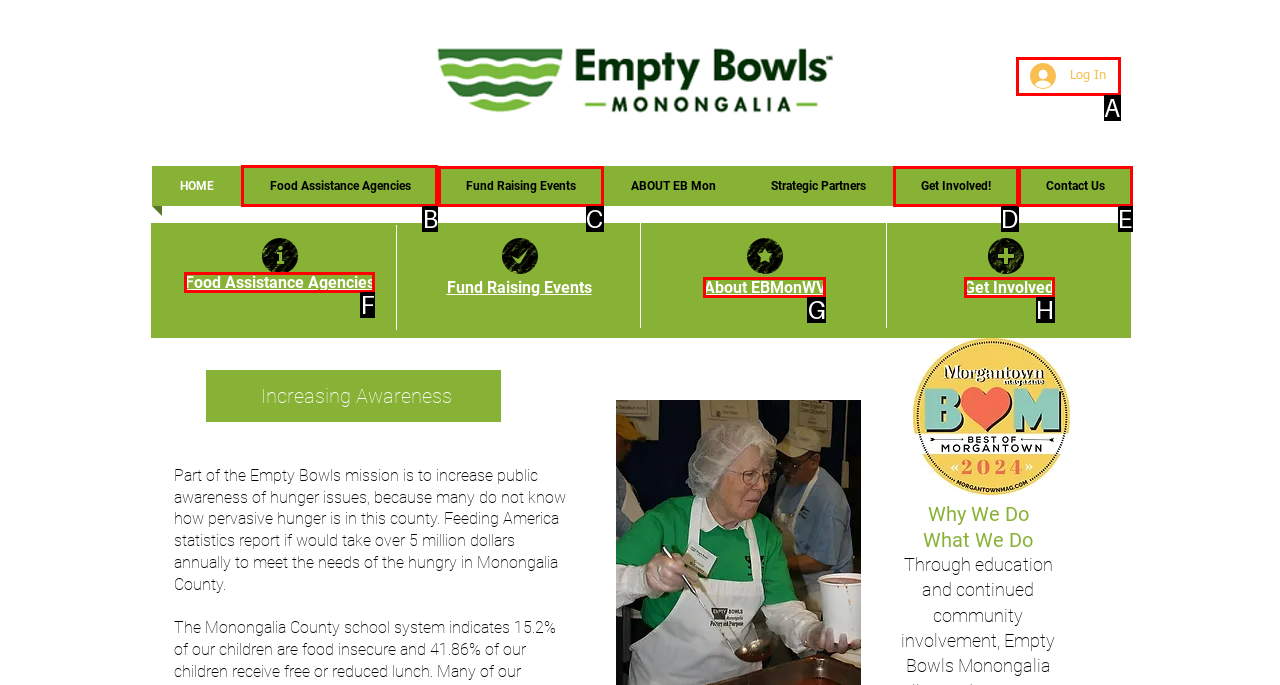Select the appropriate HTML element to click for the following task: Learn about Food Assistance Agencies
Answer with the letter of the selected option from the given choices directly.

B